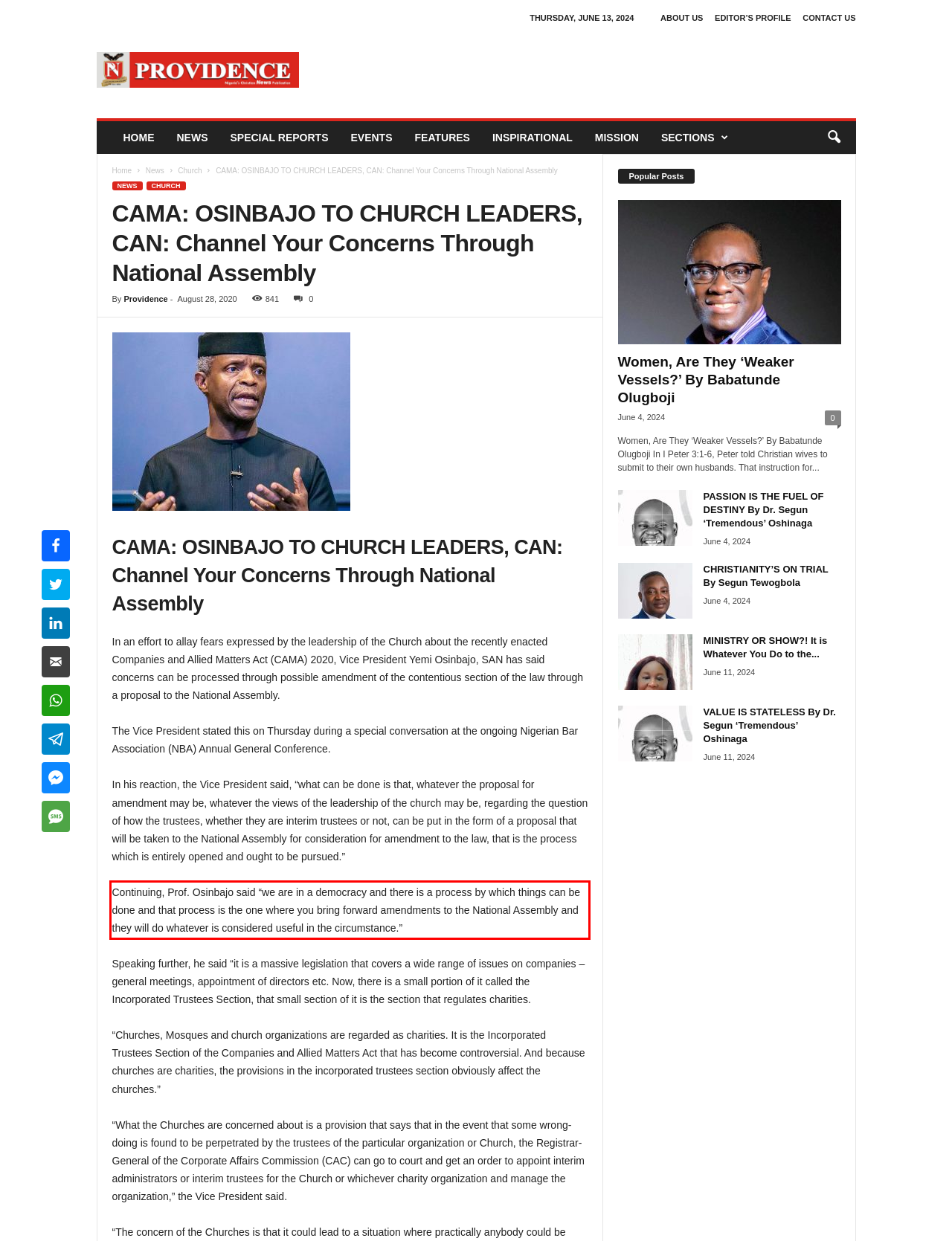You have a screenshot of a webpage with a UI element highlighted by a red bounding box. Use OCR to obtain the text within this highlighted area.

Continuing, Prof. Osinbajo said “we are in a democracy and there is a process by which things can be done and that process is the one where you bring forward amendments to the National Assembly and they will do whatever is considered useful in the circumstance.”